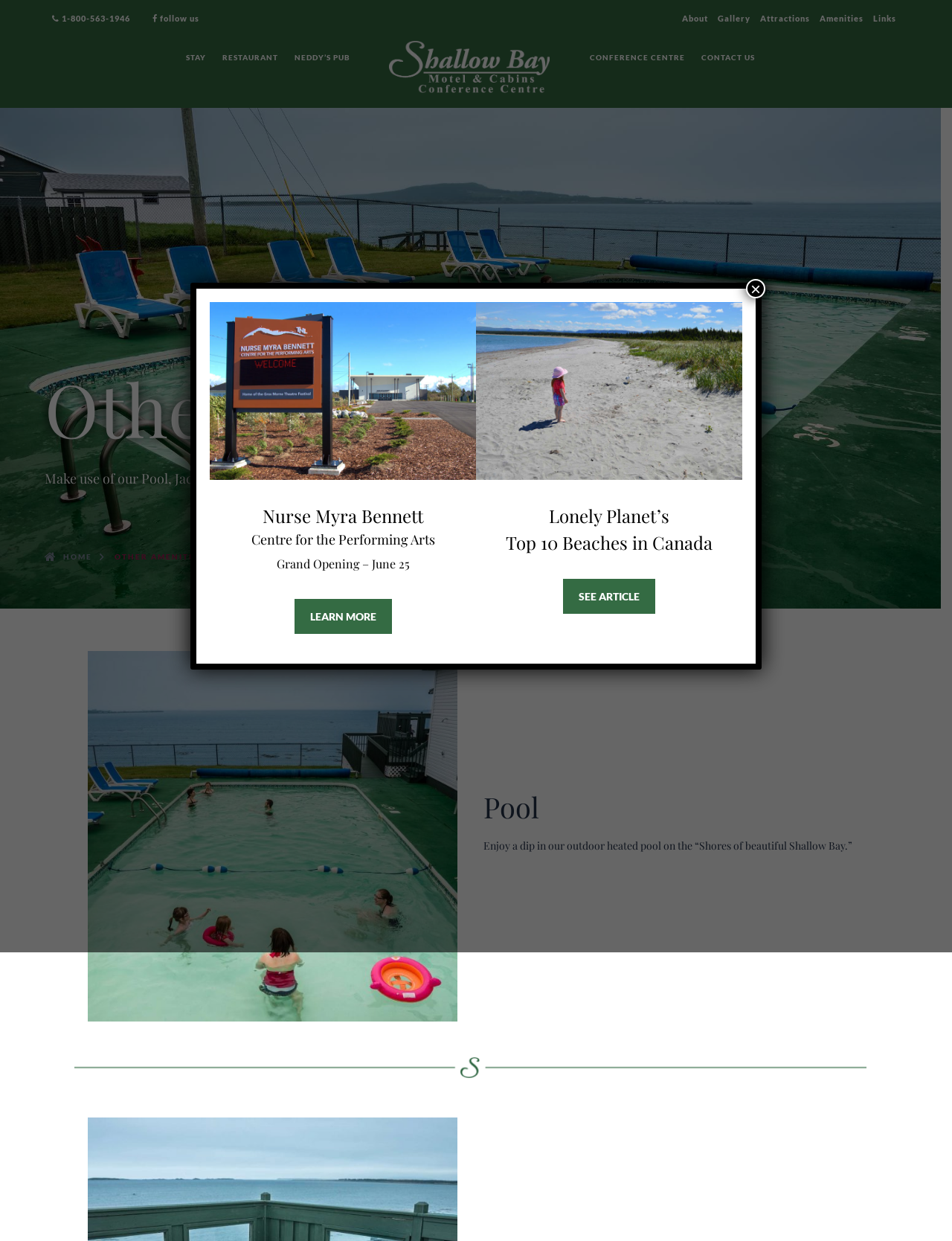Determine the bounding box coordinates of the clickable region to follow the instruction: "go to About page".

[0.716, 0.011, 0.746, 0.019]